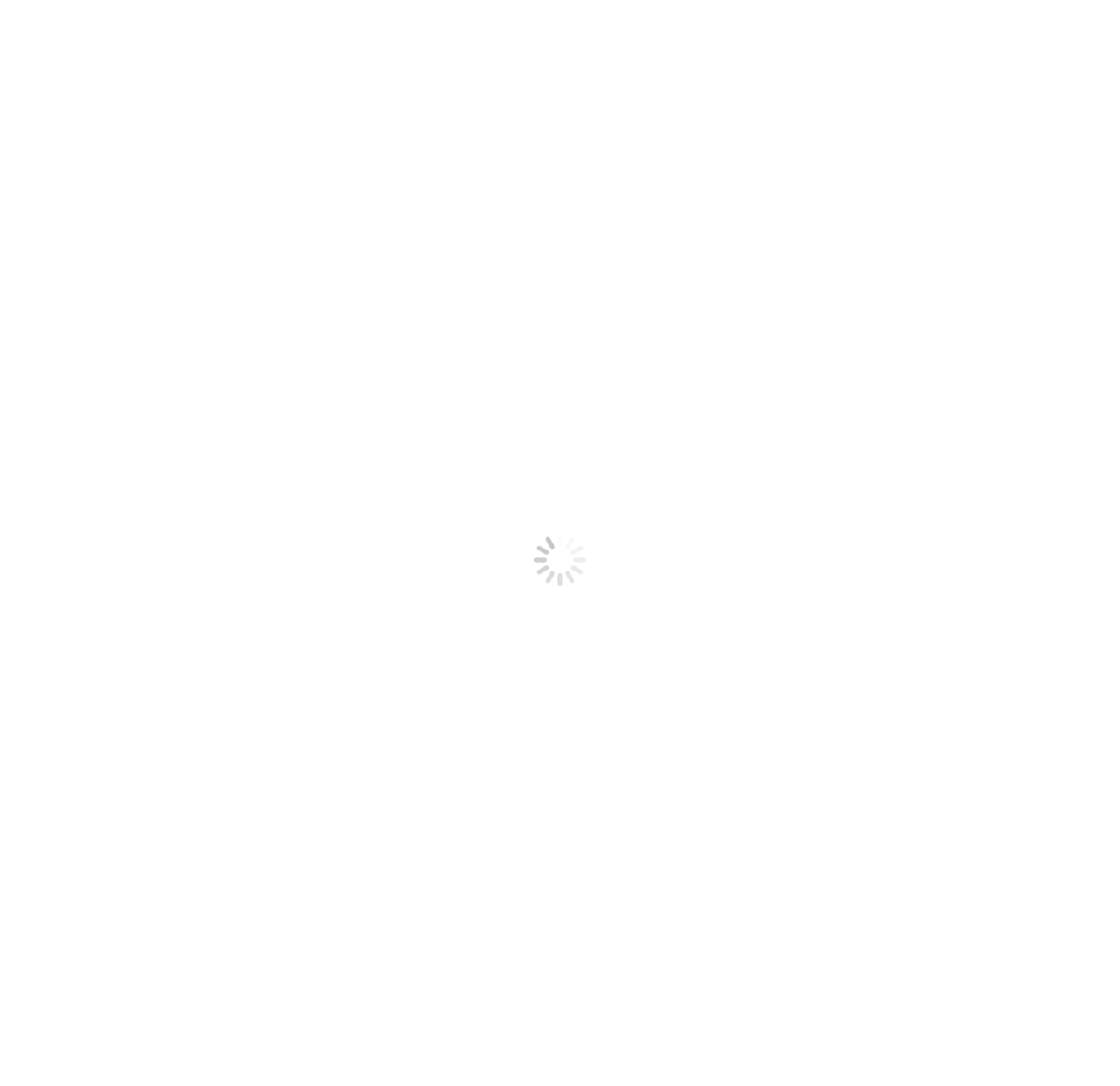Bounding box coordinates are specified in the format (top-left x, top-left y, bottom-right x, bottom-right y). All values are floating point numbers bounded between 0 and 1. Please provide the bounding box coordinate of the region this sentence describes: Twitter

None